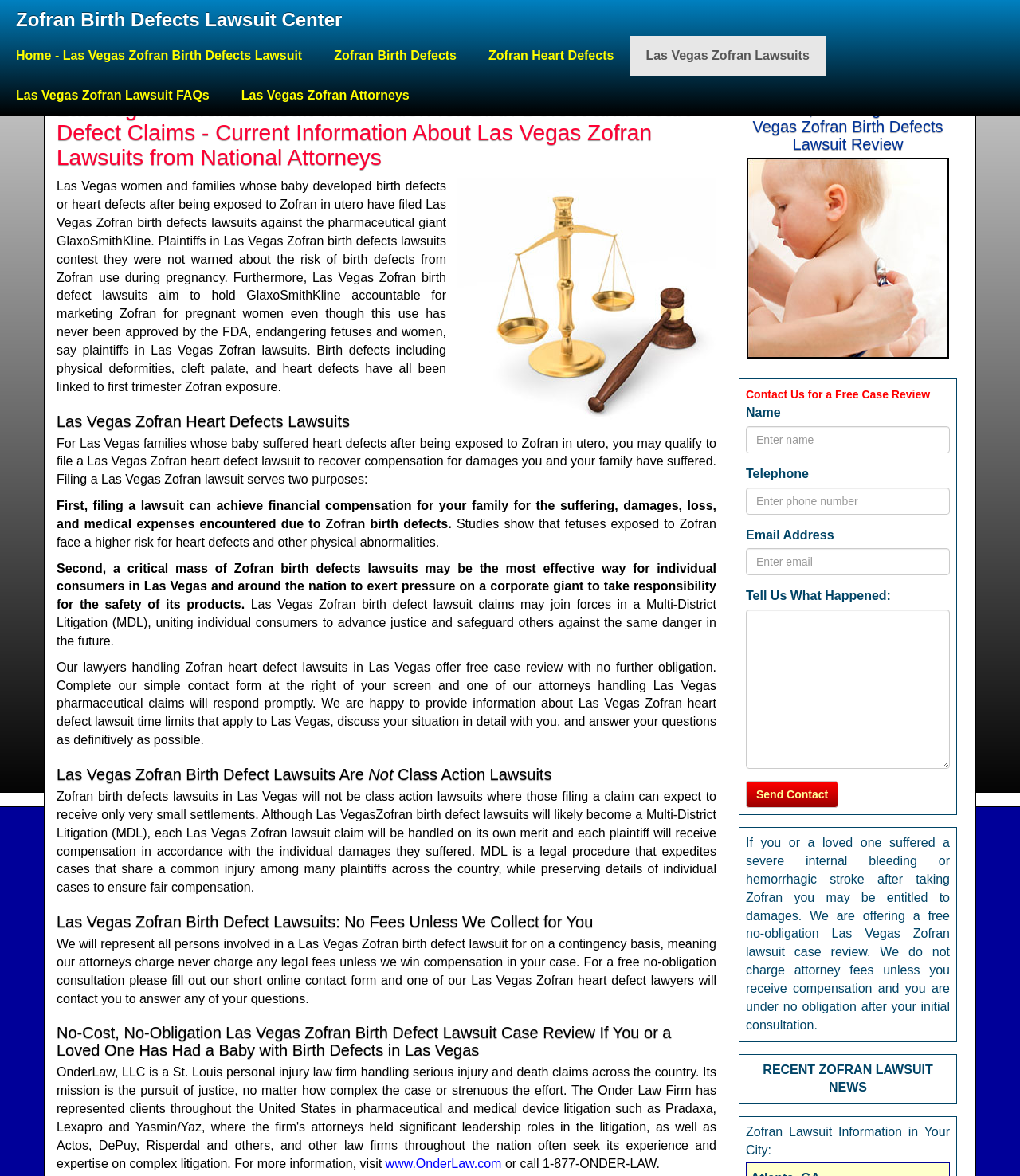How do the attorneys handling Las Vegas Zofran lawsuits charge their clients?
Give a comprehensive and detailed explanation for the question.

According to the webpage, the attorneys handling Las Vegas Zofran lawsuits charge their clients on a contingency basis, meaning they never charge any legal fees unless they win compensation in the case.